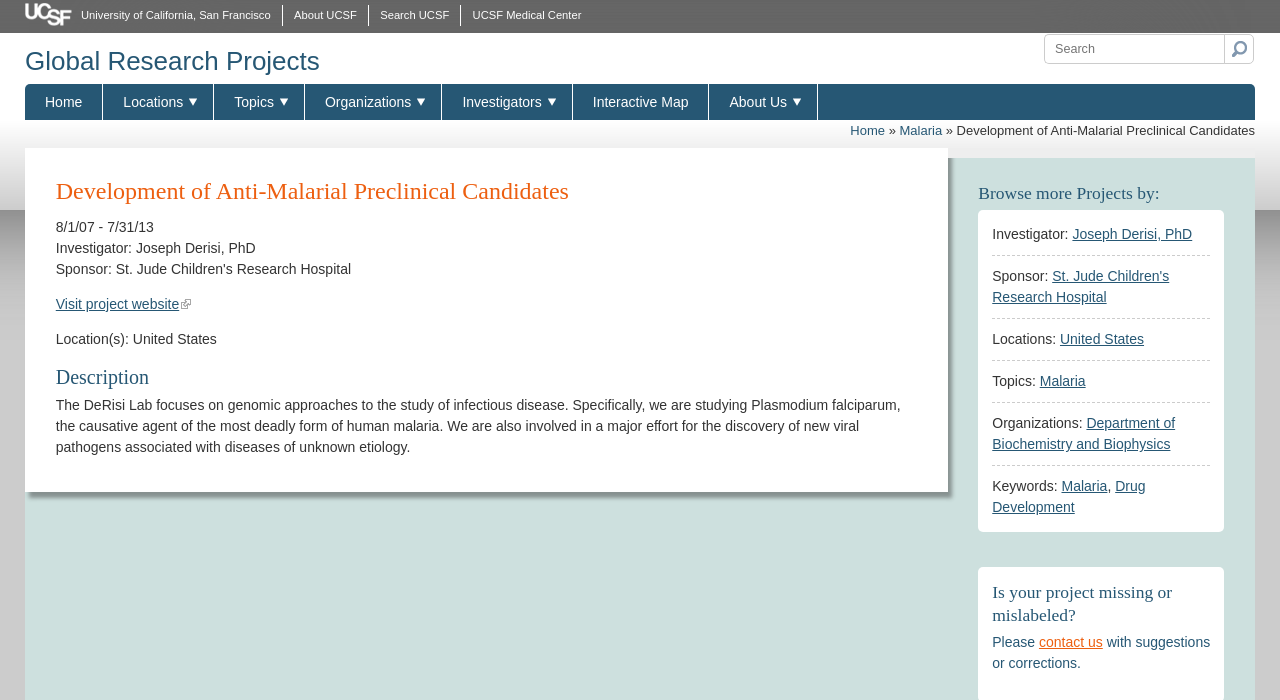Can you provide the bounding box coordinates for the element that should be clicked to implement the instruction: "Go to the University of California, San Francisco homepage"?

[0.02, 0.007, 0.211, 0.037]